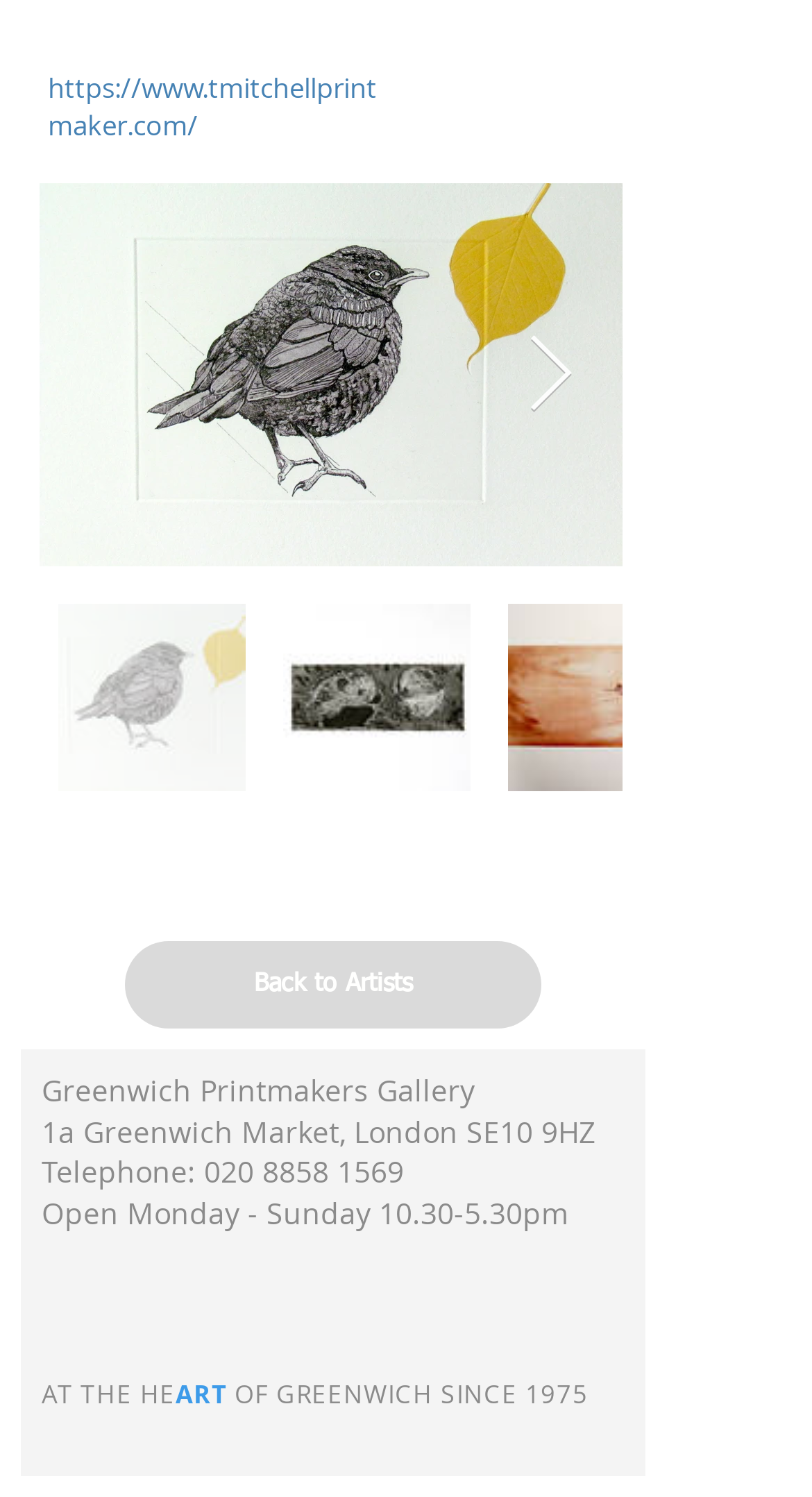Ascertain the bounding box coordinates for the UI element detailed here: "aria-label="Next Item"". The coordinates should be provided as [left, top, right, bottom] with each value being a float between 0 and 1.

[0.649, 0.223, 0.708, 0.278]